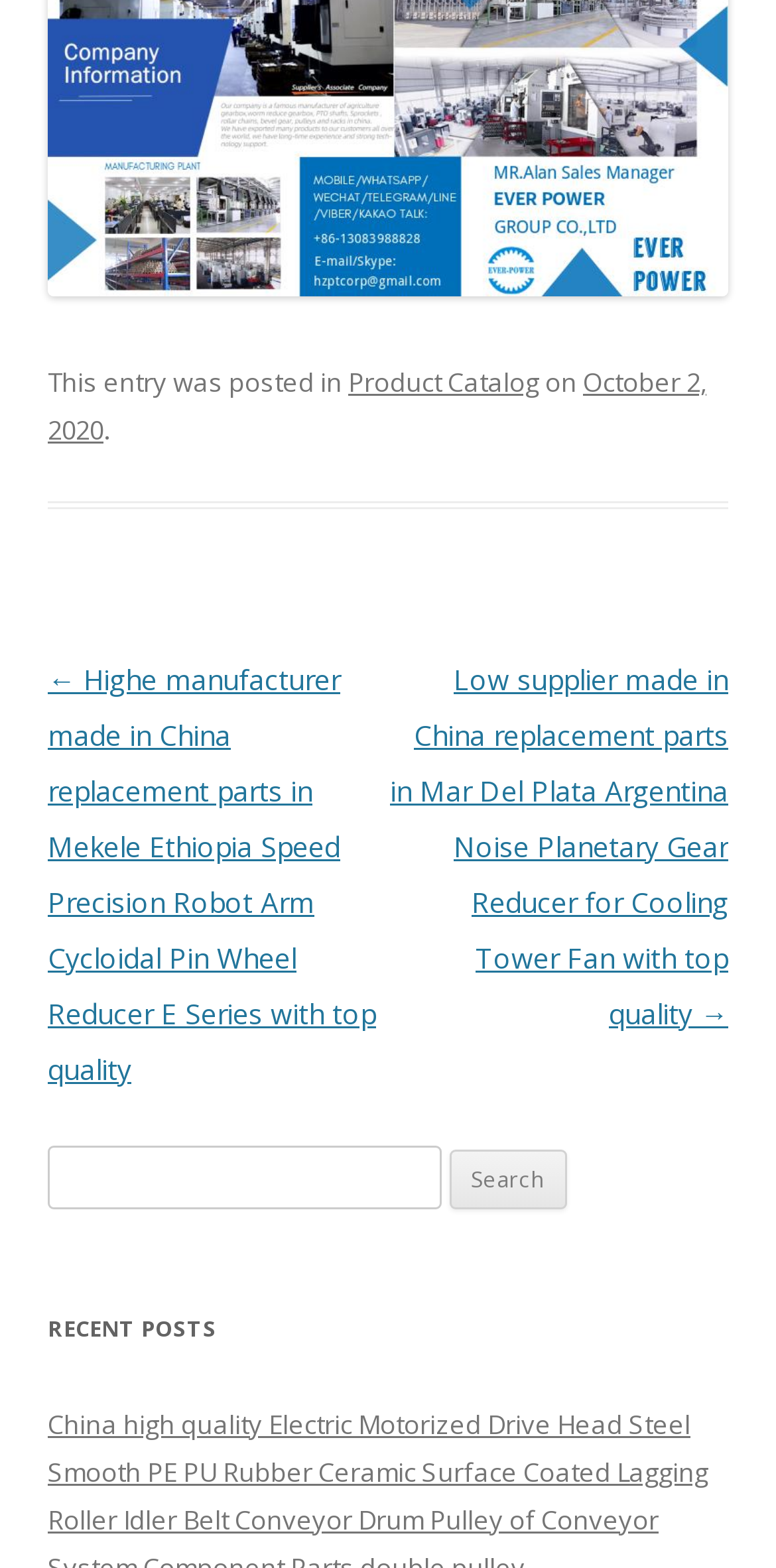For the element described, predict the bounding box coordinates as (top-left x, top-left y, bottom-right x, bottom-right y). All values should be between 0 and 1. Element description: October 2, 2020

[0.062, 0.232, 0.91, 0.285]